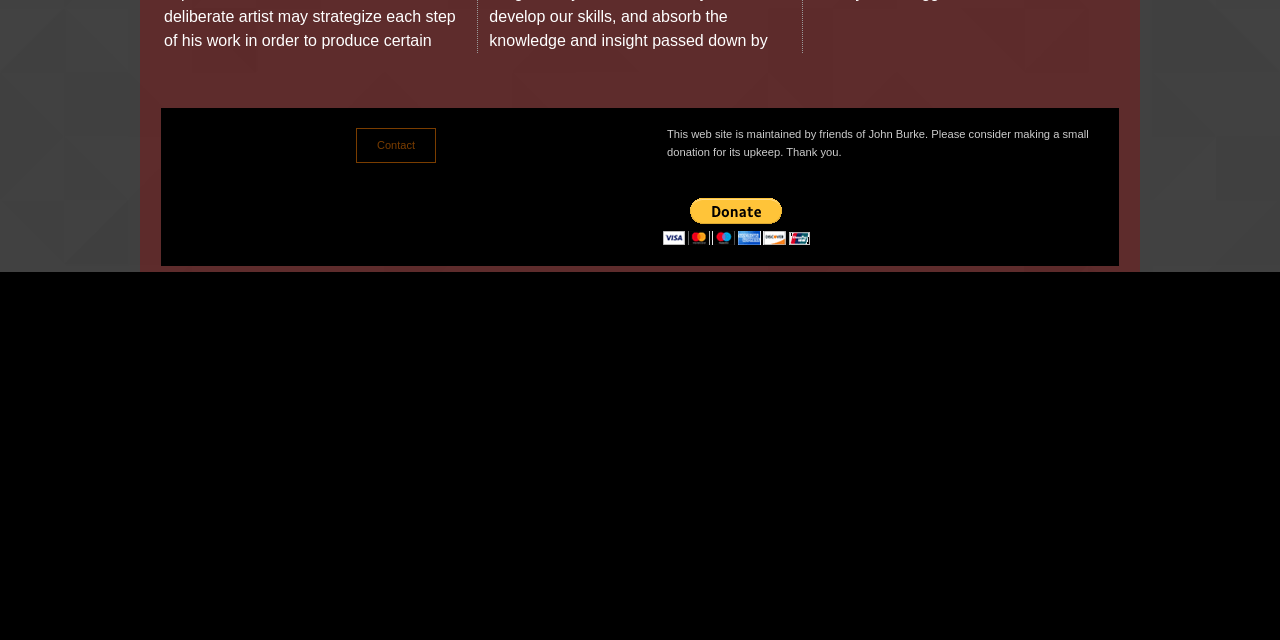Locate the bounding box of the UI element described in the following text: "Contact".

[0.278, 0.2, 0.341, 0.255]